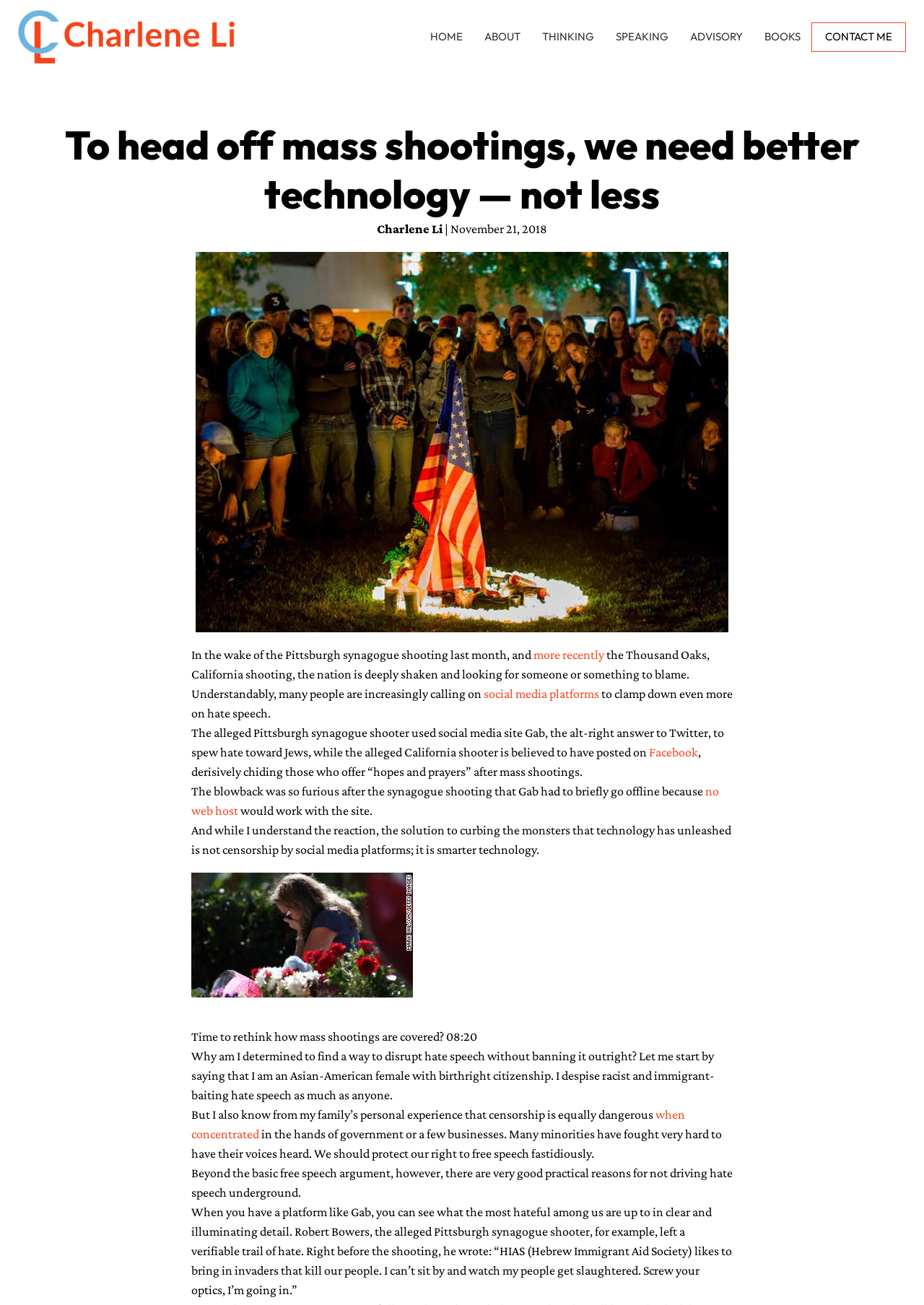What is the author's profession?
Relying on the image, give a concise answer in one word or a brief phrase.

Digital Transformation and Disruptive Leadership Expert